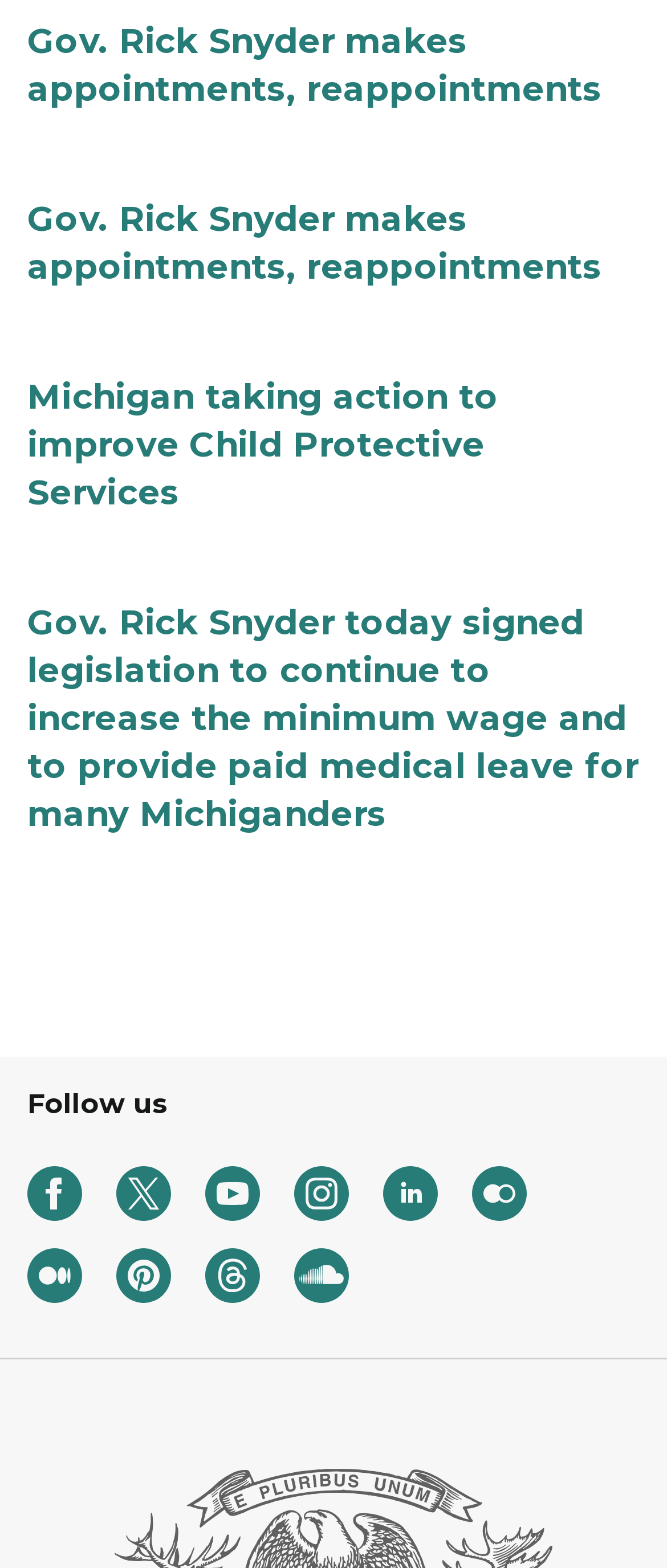Locate the bounding box coordinates of the area where you should click to accomplish the instruction: "Watch us on youtube".

[0.308, 0.744, 0.39, 0.779]